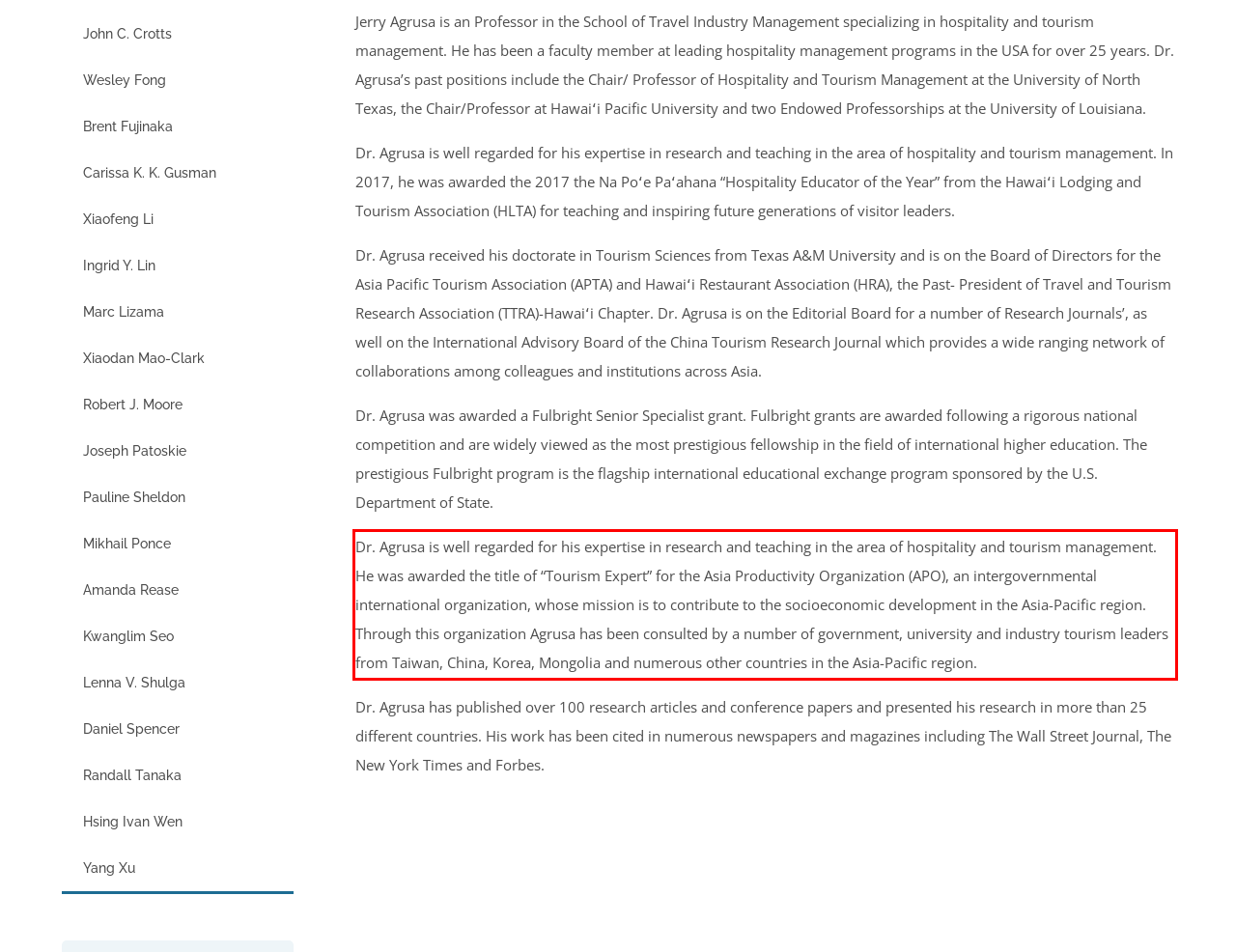Analyze the screenshot of the webpage that features a red bounding box and recognize the text content enclosed within this red bounding box.

Dr. Agrusa is well regarded for his expertise in research and teaching in the area of hospitality and tourism management. He was awarded the title of “Tourism Expert” for the Asia Productivity Organization (APO), an intergovernmental international organization, whose mission is to contribute to the socioeconomic development in the Asia-Pacific region. Through this organization Agrusa has been consulted by a number of government, university and industry tourism leaders from Taiwan, China, Korea, Mongolia and numerous other countries in the Asia-Pacific region.